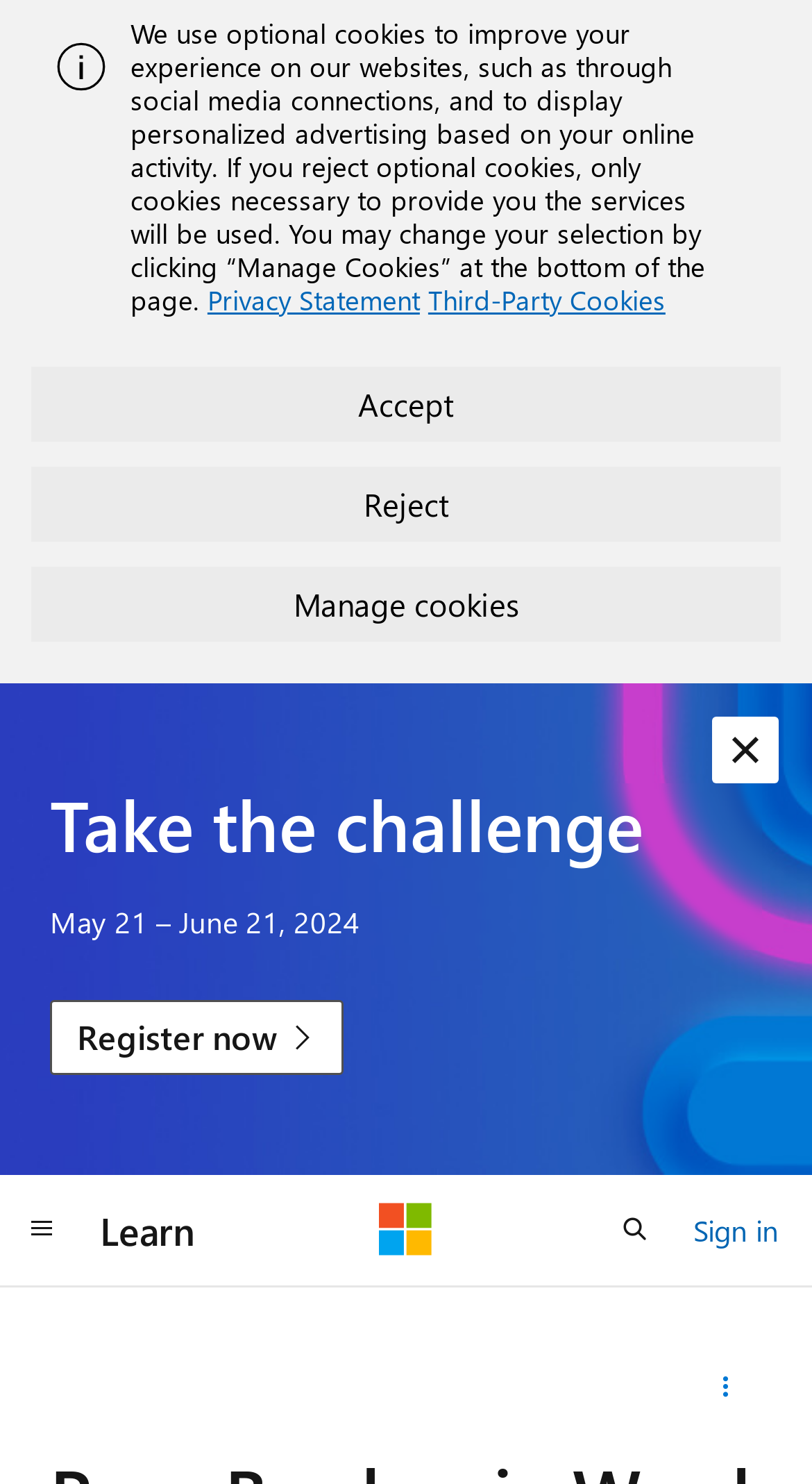What is the purpose of the 'Manage cookies' button?
Look at the image and respond with a single word or a short phrase.

To manage cookies